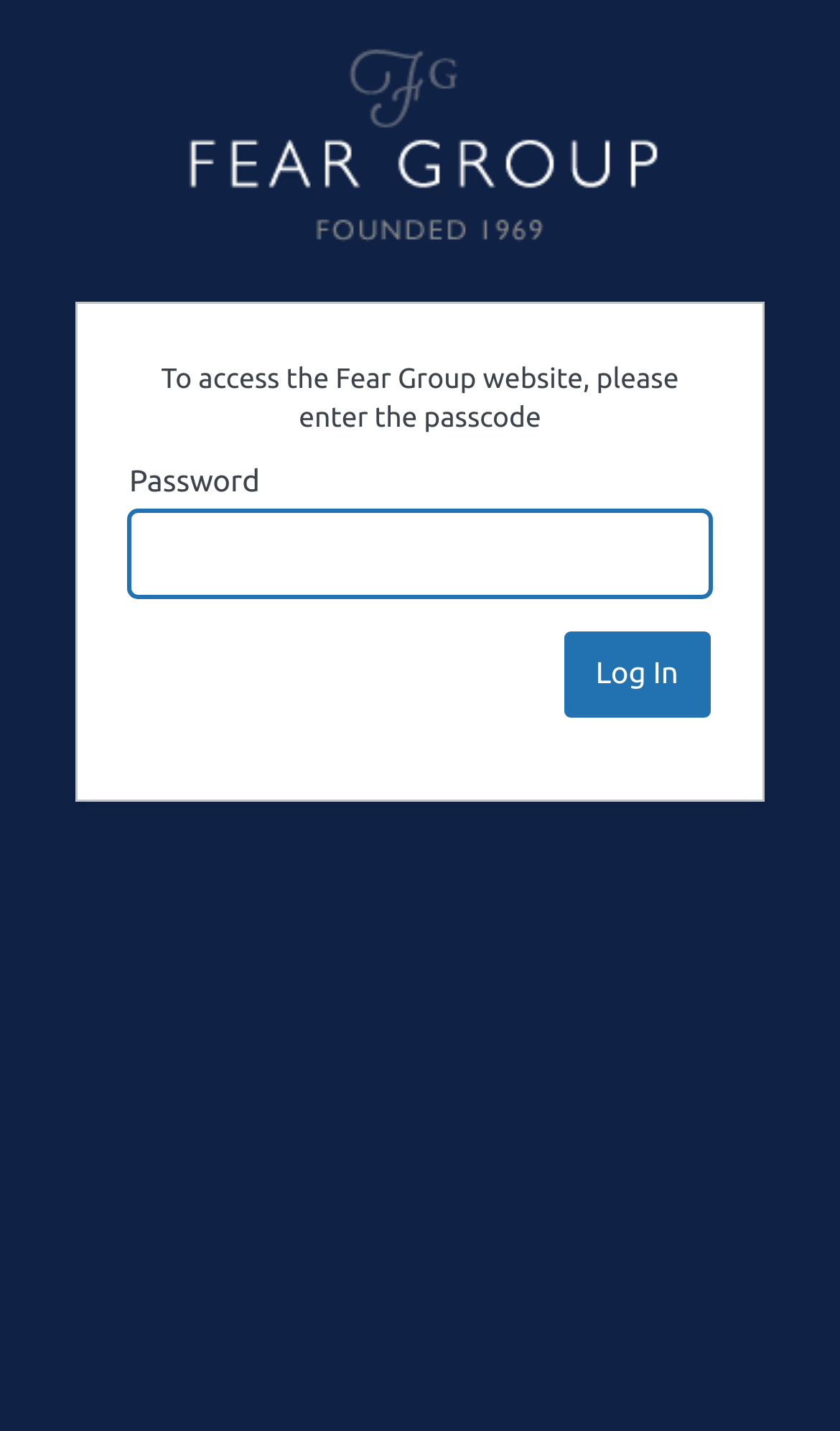Given the description of the UI element: "Fear Group", predict the bounding box coordinates in the form of [left, top, right, bottom], with each value being a float between 0 and 1.

[0.206, 0.03, 0.794, 0.173]